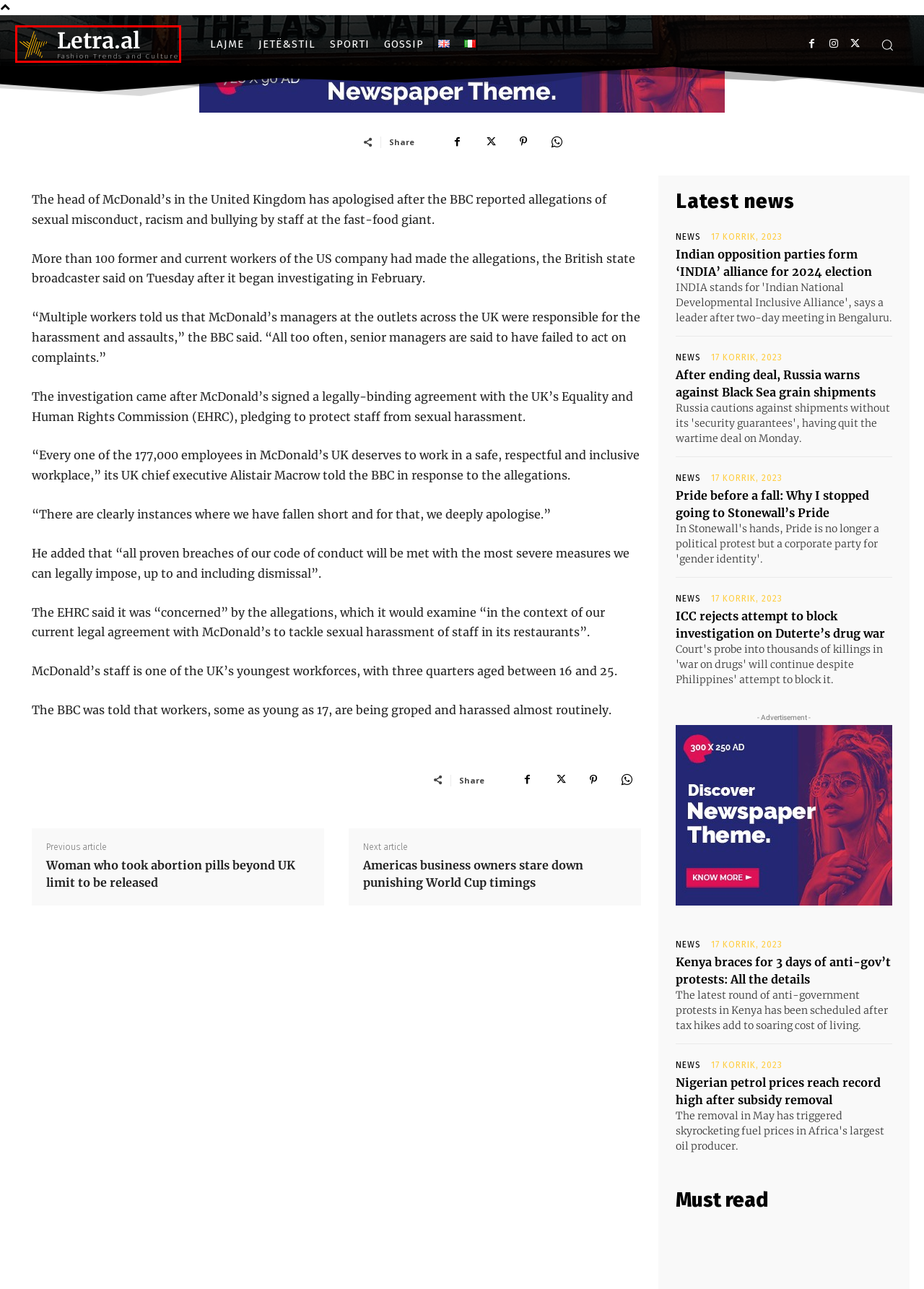Examine the screenshot of a webpage featuring a red bounding box and identify the best matching webpage description for the new page that results from clicking the element within the box. Here are the options:
A. Sporti Archives - Letra.al
B. Jetë&Stil Archives - Letra.al
C. Kenya braces for 3 days of anti-gov’t protests: All the details - Letra.al
D. Home - Letra.al
E. Americas business owners stare down punishing World Cup timings - Letra.al
F. Pride before a fall: Why I stopped going to Stonewall’s Pride - Letra.al
G. Nigerian petrol prices reach record high after subsidy removal - Letra.al
H. Woman who took abortion pills beyond UK limit to be released - Letra.al

D